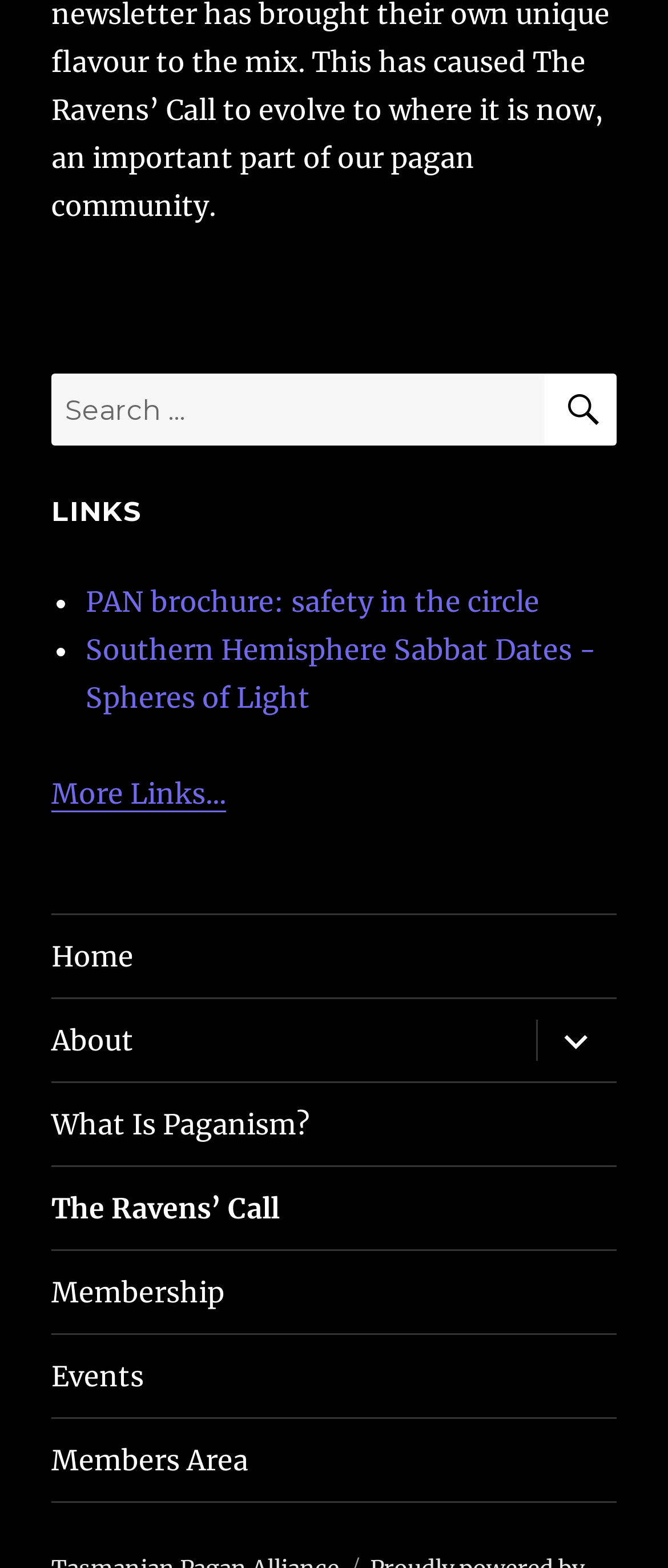Please identify the bounding box coordinates of the element's region that needs to be clicked to fulfill the following instruction: "Visit PAN brochure". The bounding box coordinates should consist of four float numbers between 0 and 1, i.e., [left, top, right, bottom].

[0.128, 0.373, 0.808, 0.395]